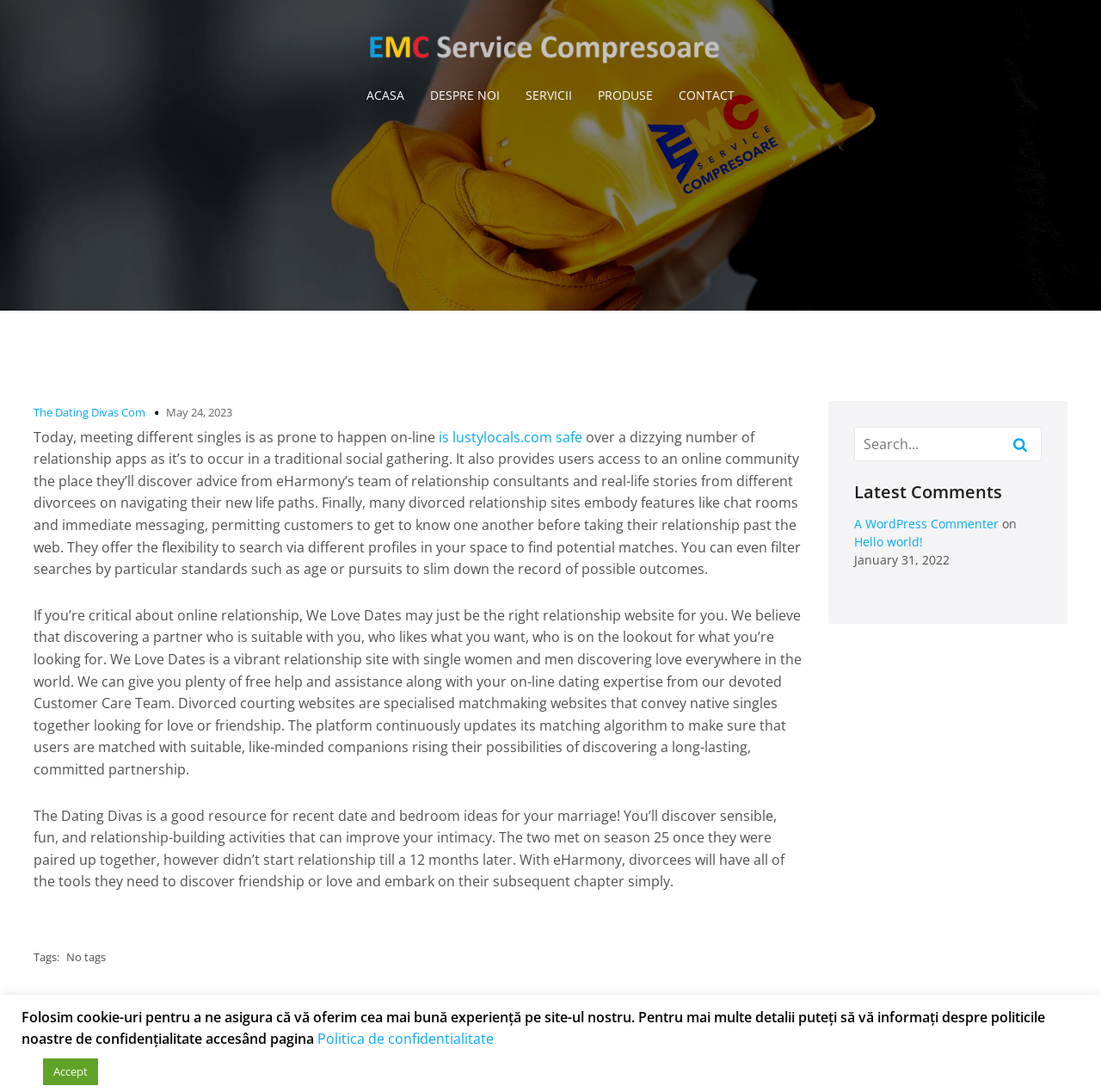Locate the bounding box coordinates of the region to be clicked to comply with the following instruction: "Click on the 'CONTACT' link". The coordinates must be four float numbers between 0 and 1, in the form [left, top, right, bottom].

[0.616, 0.071, 0.667, 0.103]